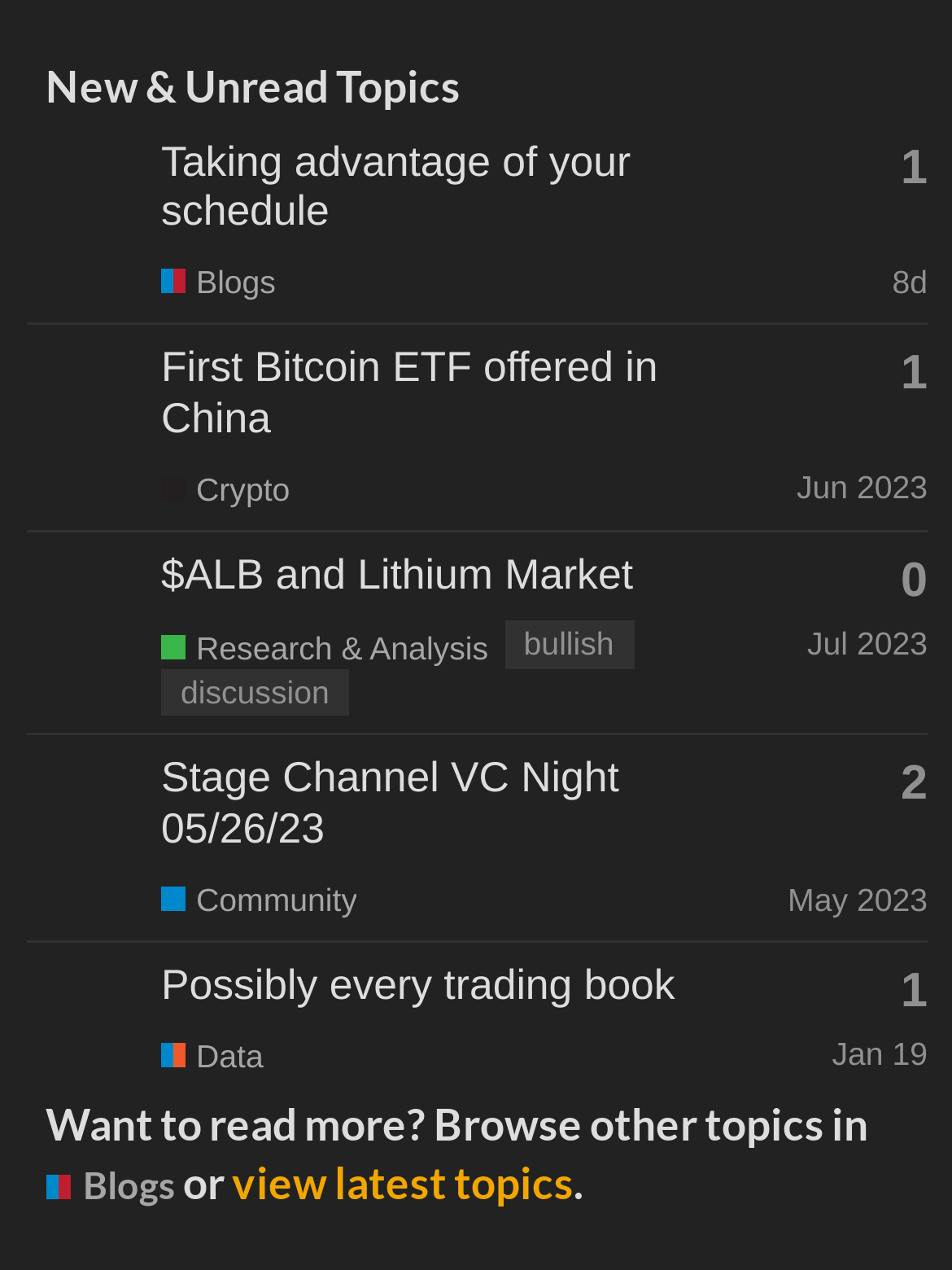Who is the author of the topic 'Stage Channel VC Night 05/26/23'?
Use the information from the screenshot to give a comprehensive response to the question.

I found the topic 'Stage Channel VC Night 05/26/23' and looked for a link element nearby, which had the text 'Fllwoman's profile, latest poster'.